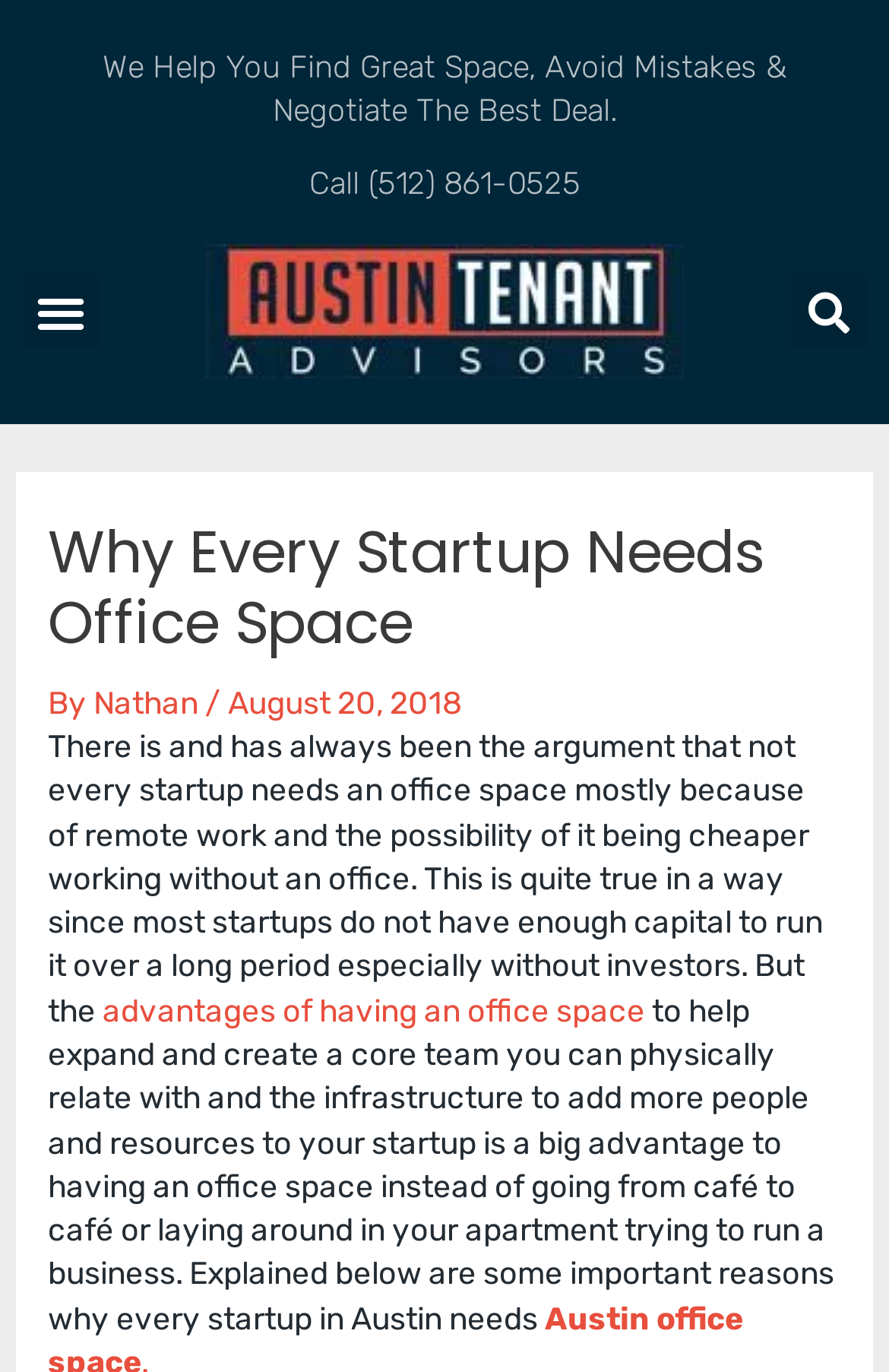From the webpage screenshot, predict the bounding box coordinates (top-left x, top-left y, bottom-right x, bottom-right y) for the UI element described here: Call (512) 861-0525

[0.347, 0.119, 0.653, 0.146]